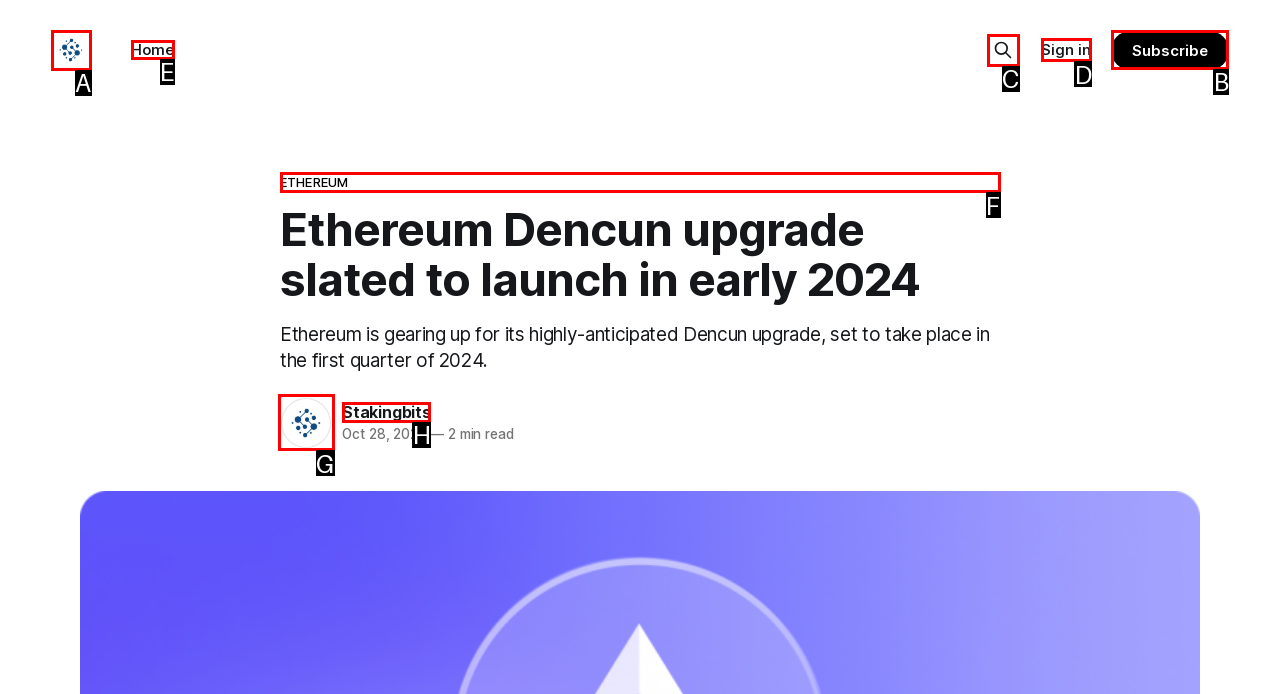For the given instruction: Sign in, determine which boxed UI element should be clicked. Answer with the letter of the corresponding option directly.

D